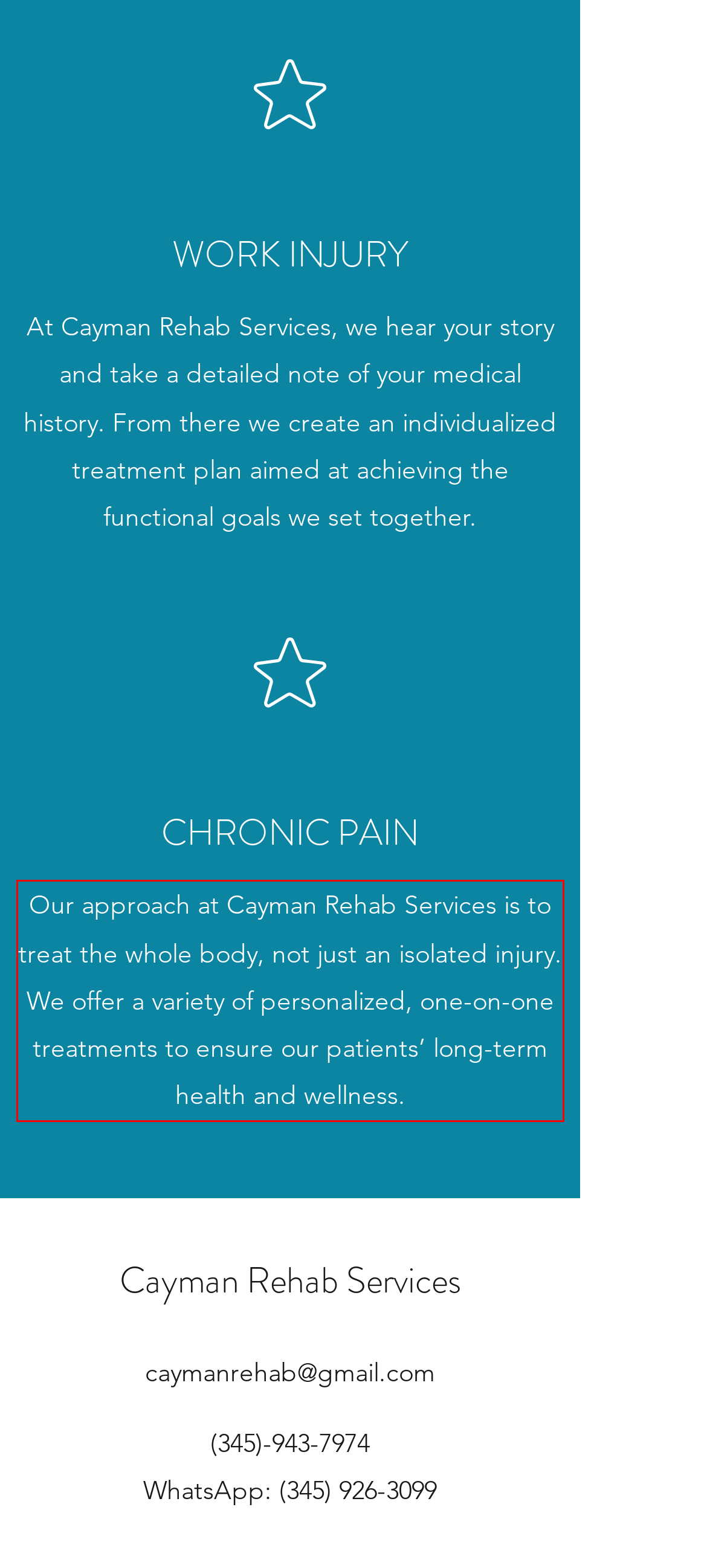Examine the webpage screenshot and use OCR to recognize and output the text within the red bounding box.

Our approach at Cayman Rehab Services is to treat the whole body, not just an isolated injury. We offer a variety of personalized, one-on-one treatments to ensure our patients’ long-term health and wellness.